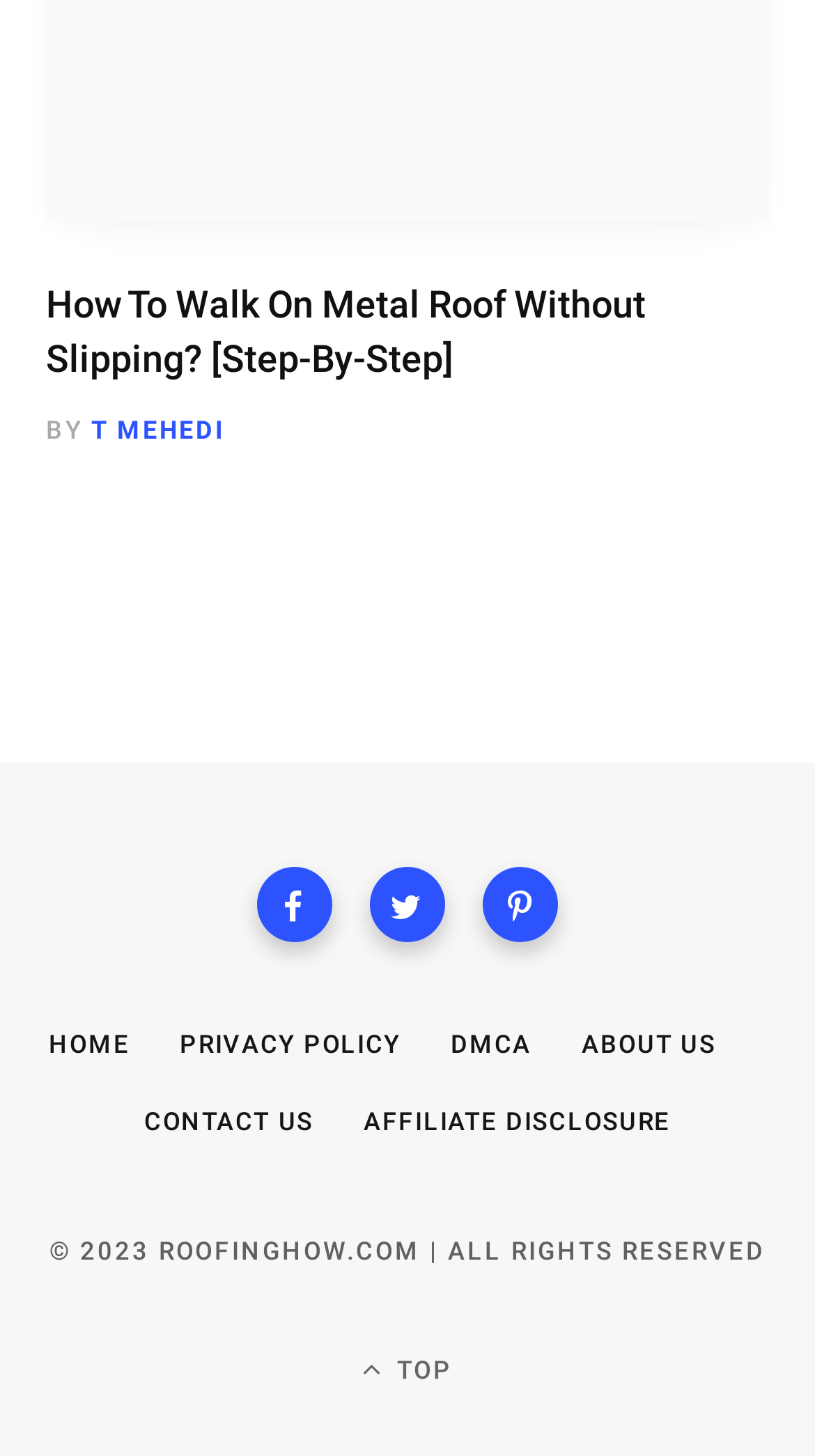Highlight the bounding box coordinates of the region I should click on to meet the following instruction: "Contact 'US'".

[0.177, 0.76, 0.385, 0.78]